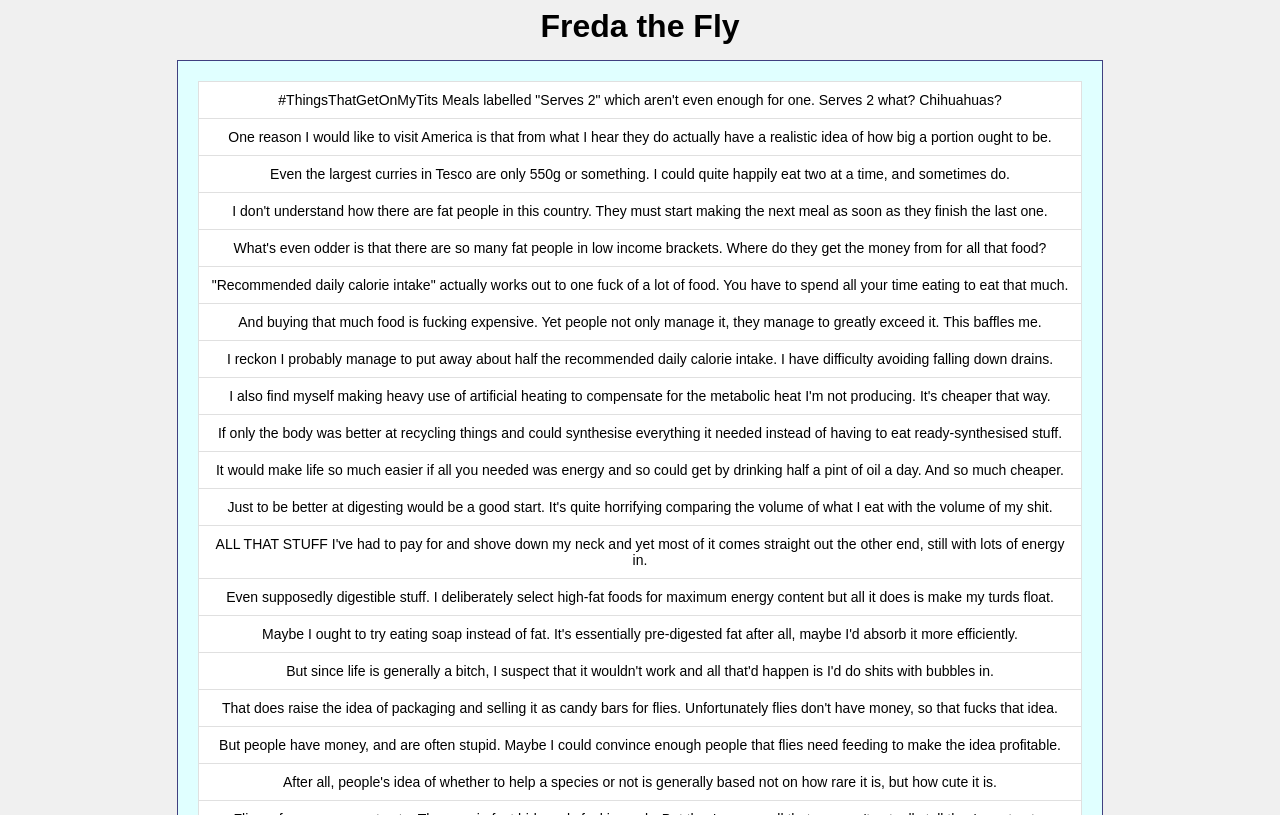Why does the author think people can afford to eat a lot?
Ensure your answer is thorough and detailed.

The author mentions that people have money and are often stupid, implying that they can afford to eat a lot because of their financial resources, despite not needing to.